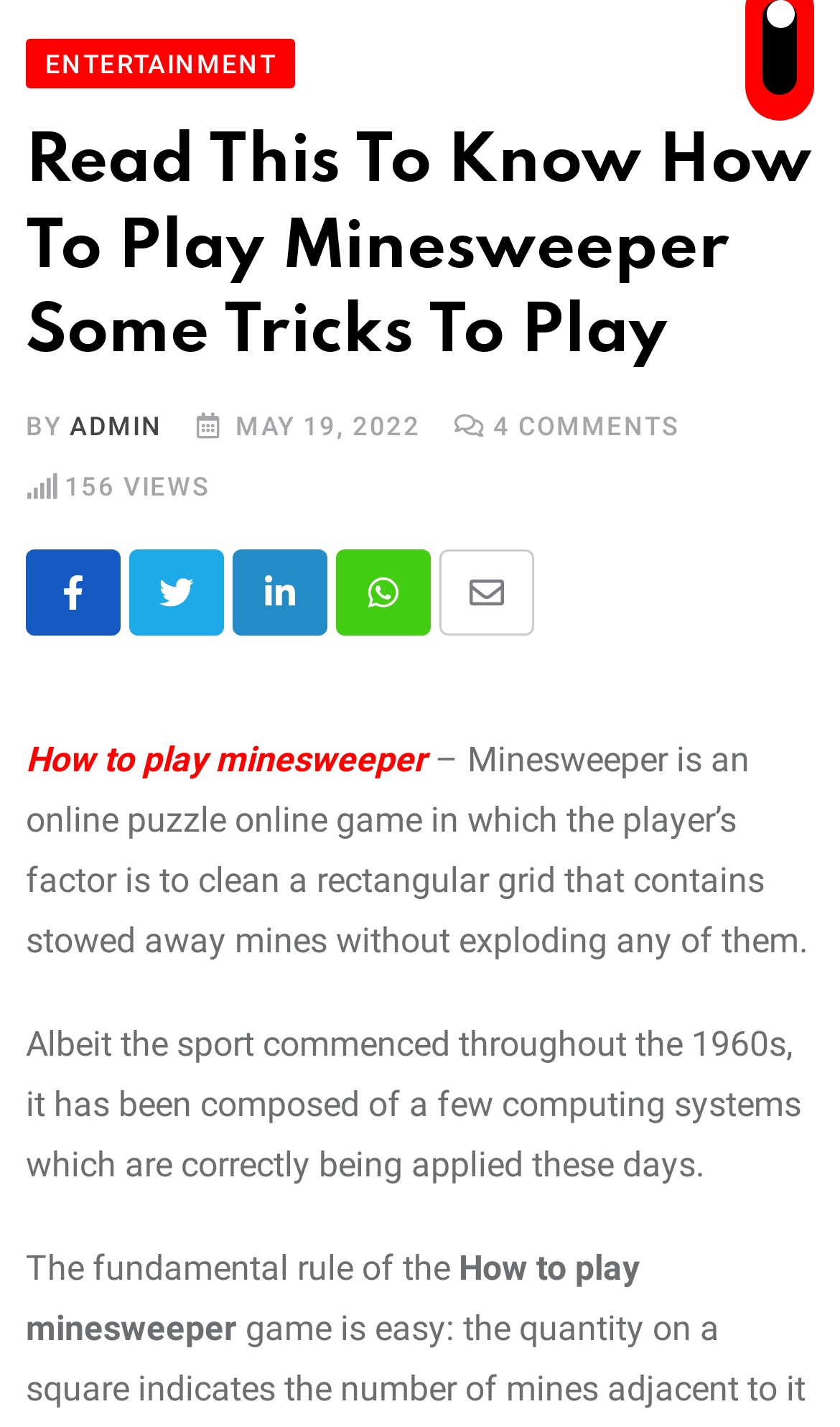Given the element description How to play minesweeper, specify the bounding box coordinates of the corresponding UI element in the format (top-left x, top-left y, bottom-right x, bottom-right y). All values must be between 0 and 1.

[0.031, 0.518, 0.508, 0.546]